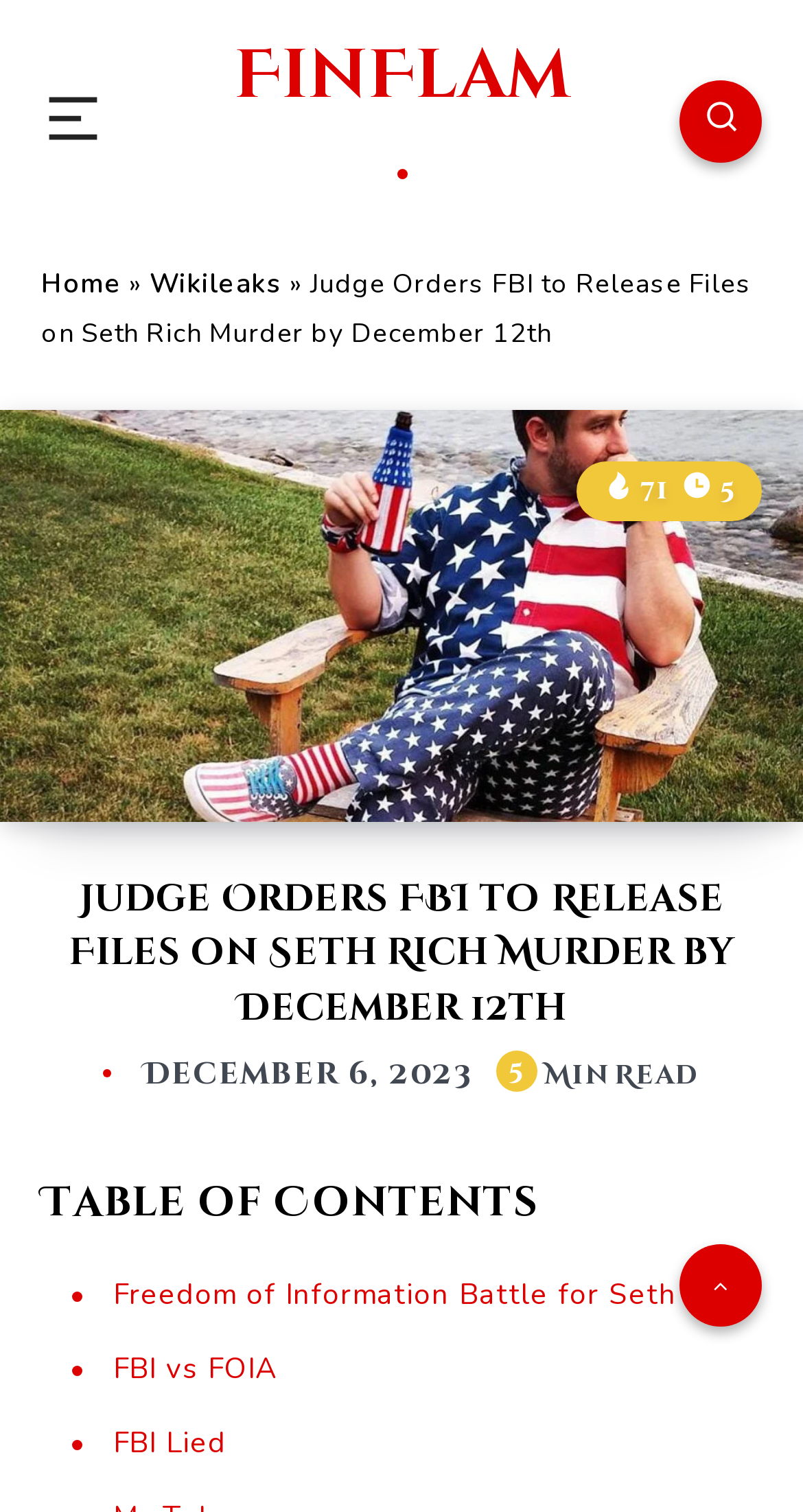Provide an in-depth description of the elements and layout of the webpage.

The webpage appears to be a news article or blog post about a recent development in the freedom of information battle concerning the murder of Seth Rich, a Democratic National Committee (DNC) staffer. 

At the top of the page, there is a logo image on the left side, and a link to the website "FinFlam" on the right side. Below the logo, there is a navigation bar with breadcrumbs, which includes links to "Home" and "Wikileaks", separated by a "»" symbol. 

To the right of the navigation bar, there is a large image related to the article, taking up most of the width of the page. Above the image, there is a heading that reads "Judge Orders FBI to Release Files on Seth Rich Murder by December 12th". 

Below the image, there are several elements, including a generic element with an image and the text "71 Views", and another generic element with an image and the text "5 Min Read". 

Further down, there is a time element with the date "December 6, 2023", and a heading that reads "Table of Contents". 

The main content of the article appears to be organized into sections, with links to specific topics such as "Freedom of Information Battle for Seth Rich", "FBI vs FOIA", and "FBI Lied".